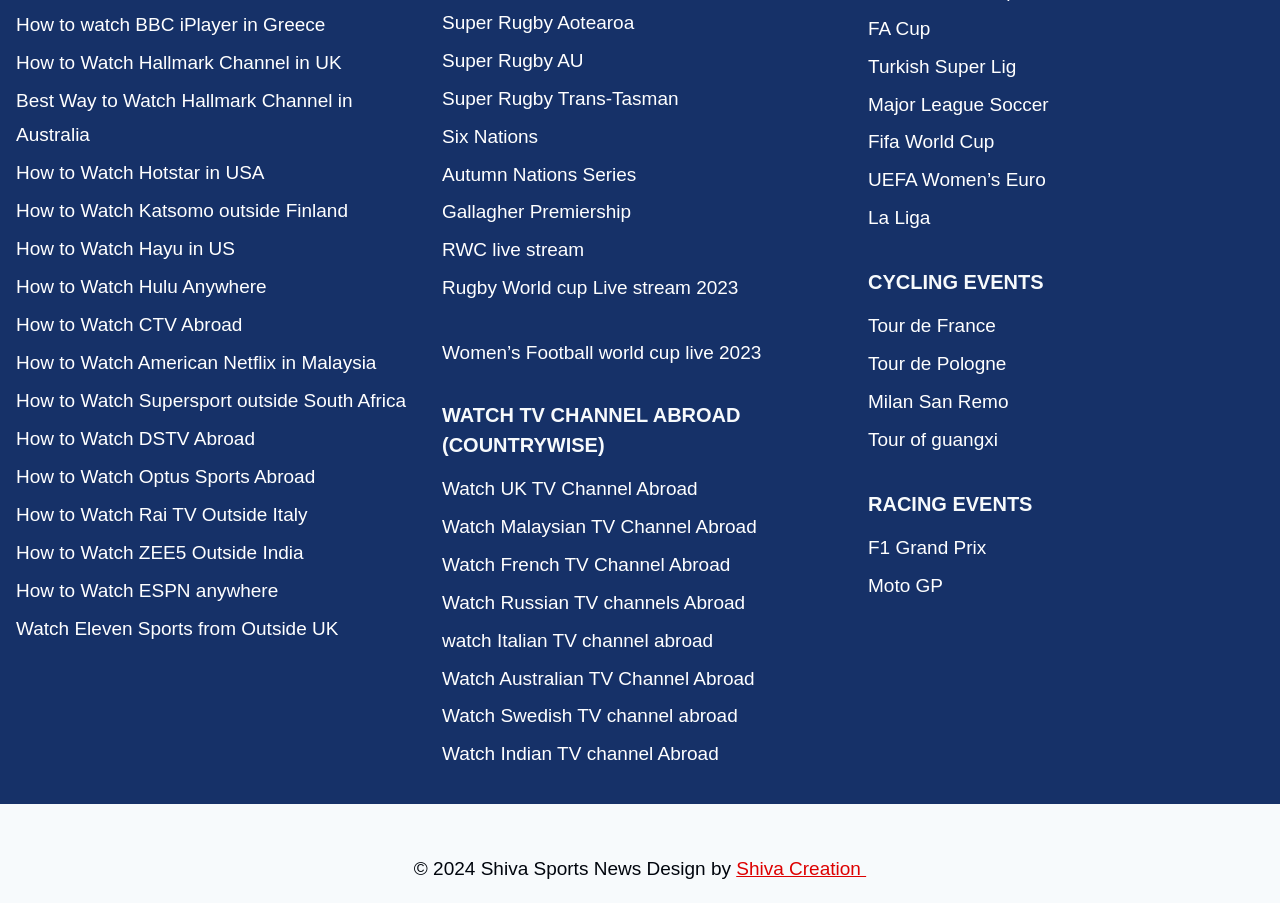Please determine the bounding box coordinates of the element to click on in order to accomplish the following task: "Click on How to watch BBC iPlayer in Greece". Ensure the coordinates are four float numbers ranging from 0 to 1, i.e., [left, top, right, bottom].

[0.012, 0.007, 0.322, 0.049]